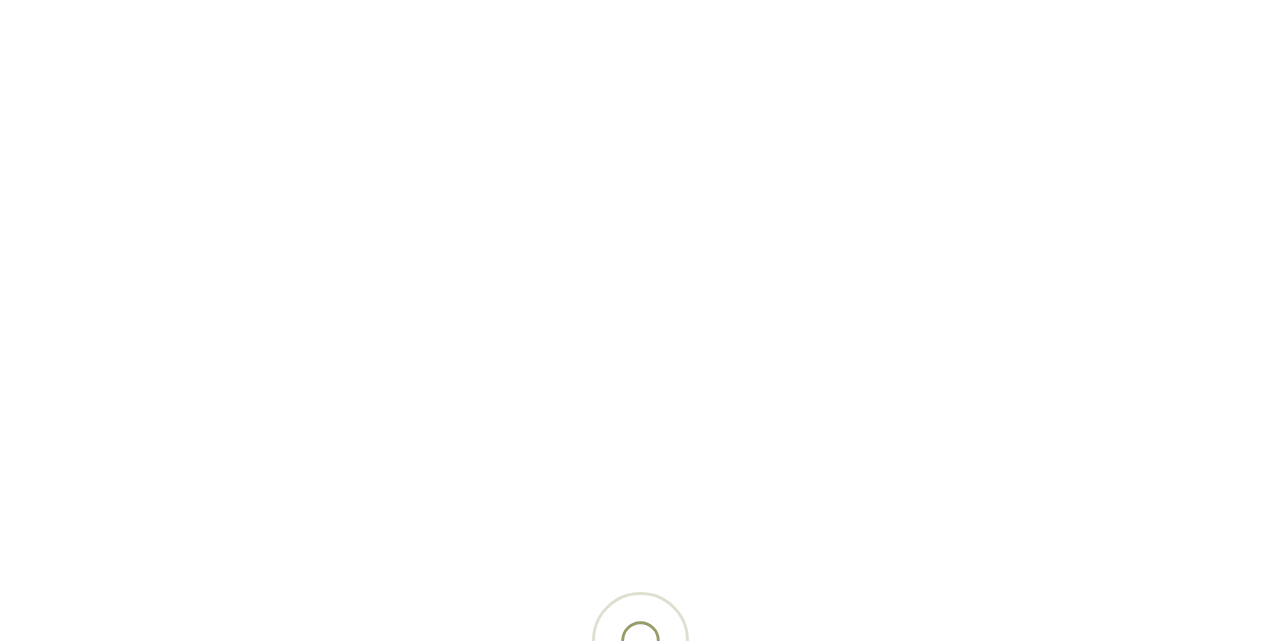How many images are on the webpage?
Answer the question with a single word or phrase derived from the image.

5